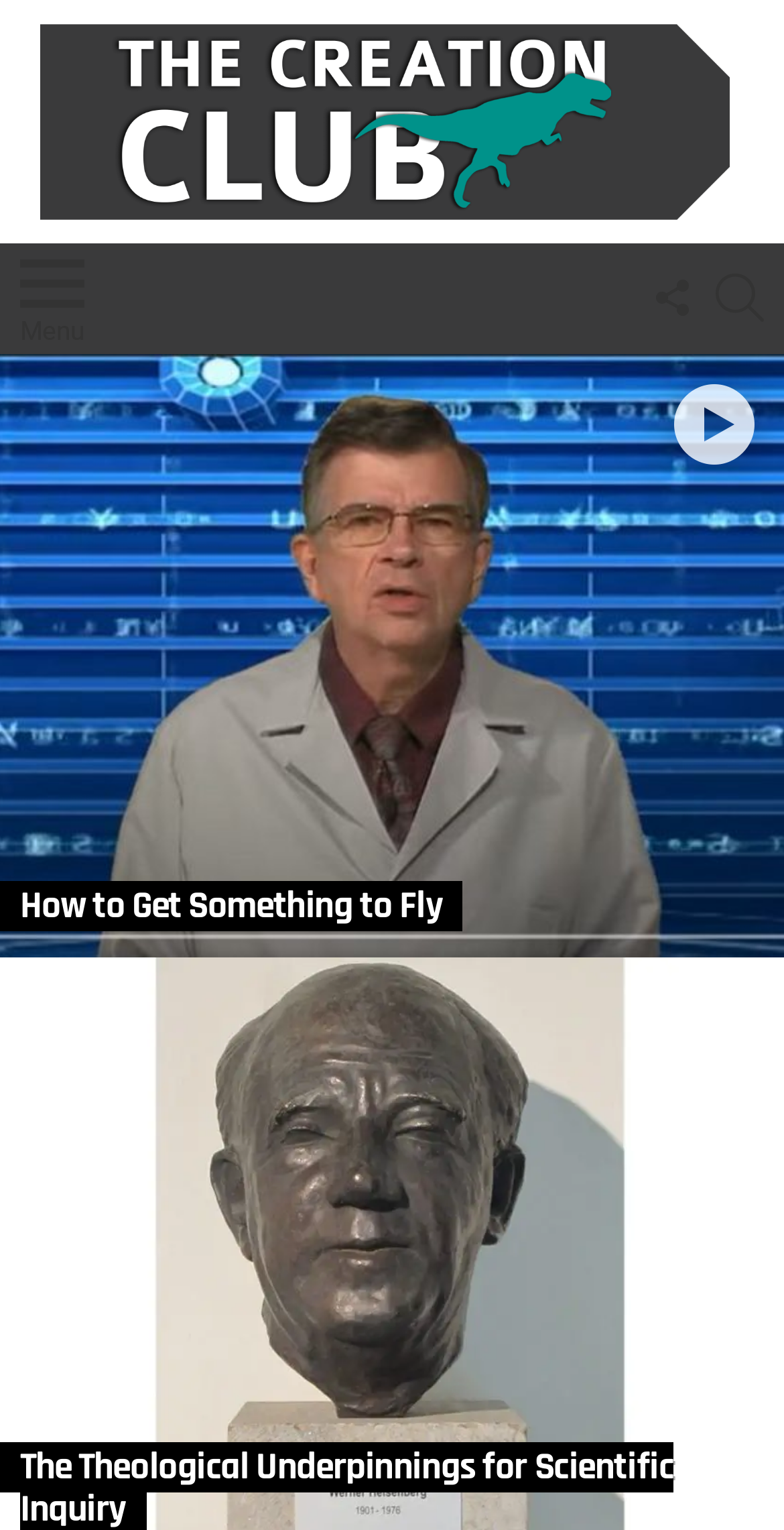Please determine the headline of the webpage and provide its content.

DO BLIND CAVEFISH COOPERATE WITH EVOLUTIONARY THINKING?